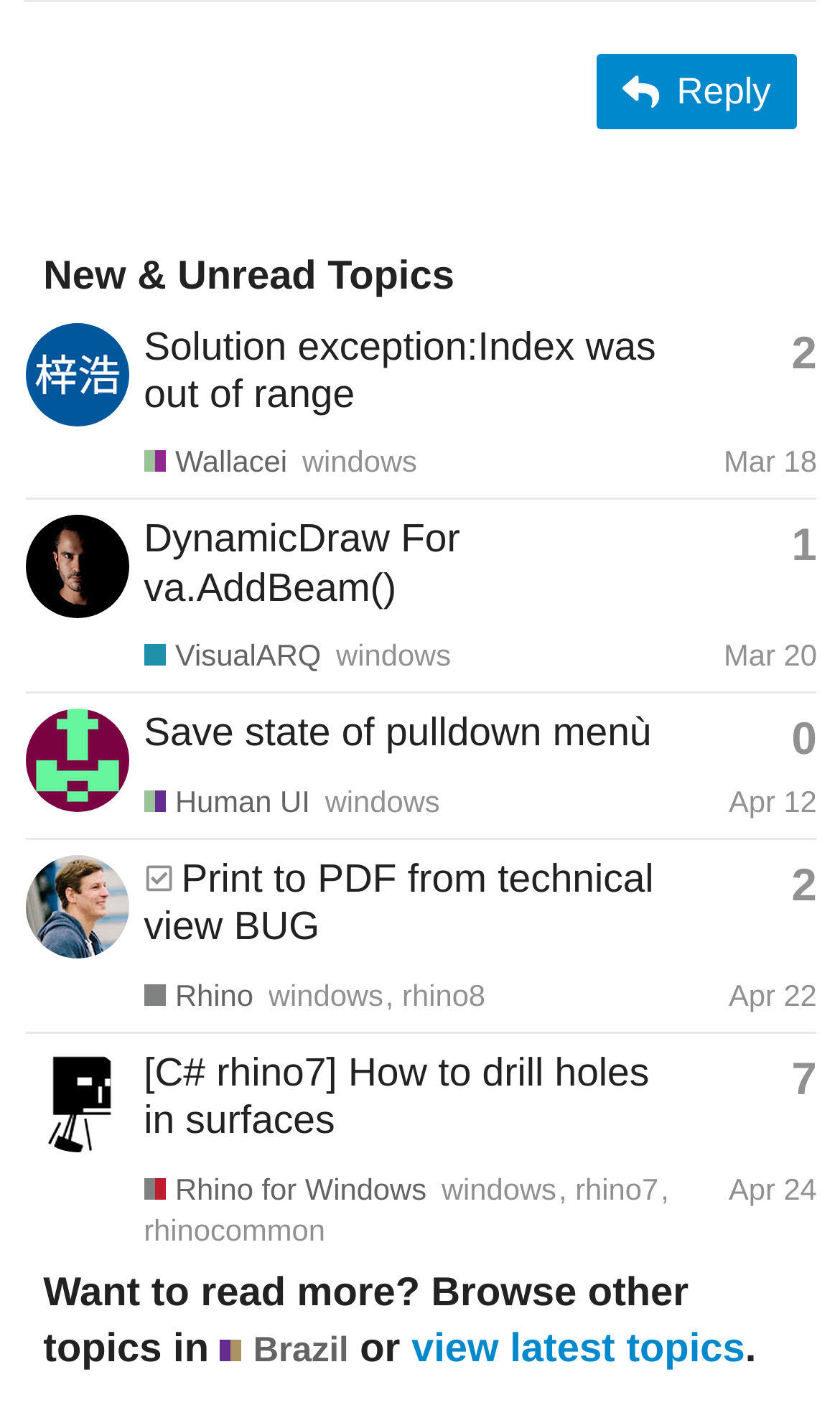What is the category of the first topic? Using the information from the screenshot, answer with a single word or phrase.

Wallacei